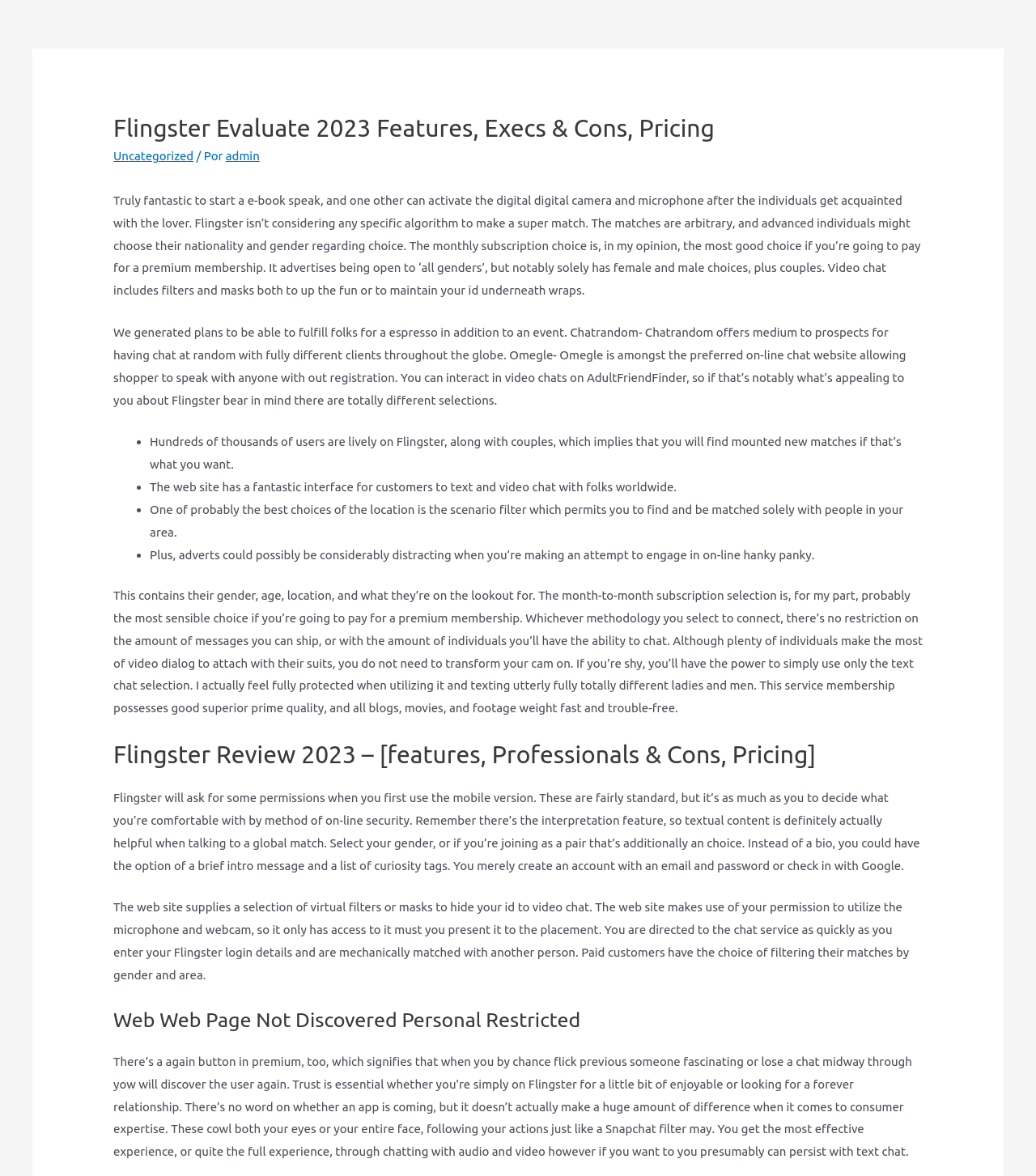Based on the element description "Uncategorized", predict the bounding box coordinates of the UI element.

[0.109, 0.127, 0.187, 0.138]